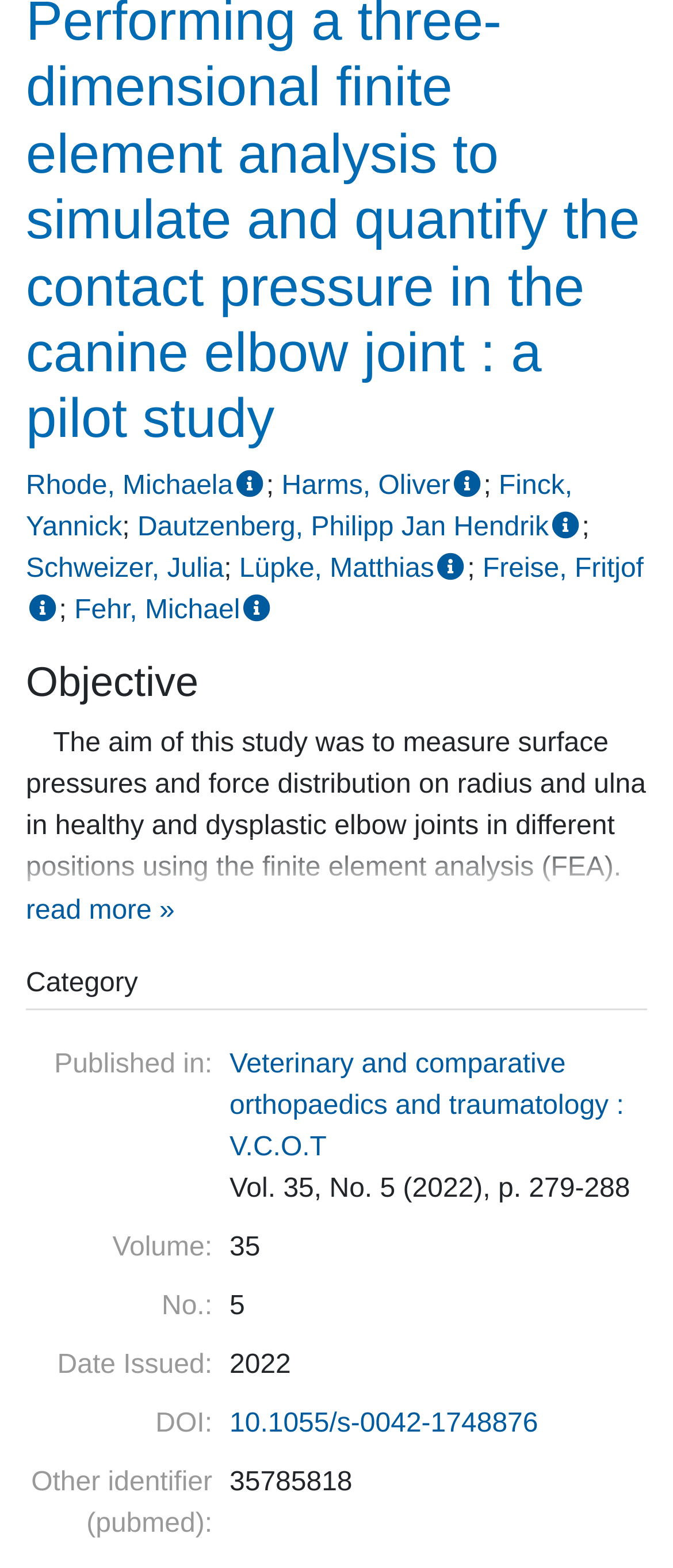Please locate the UI element described by "Dautzenberg, Philipp Jan Hendrik" and provide its bounding box coordinates.

[0.204, 0.327, 0.815, 0.346]